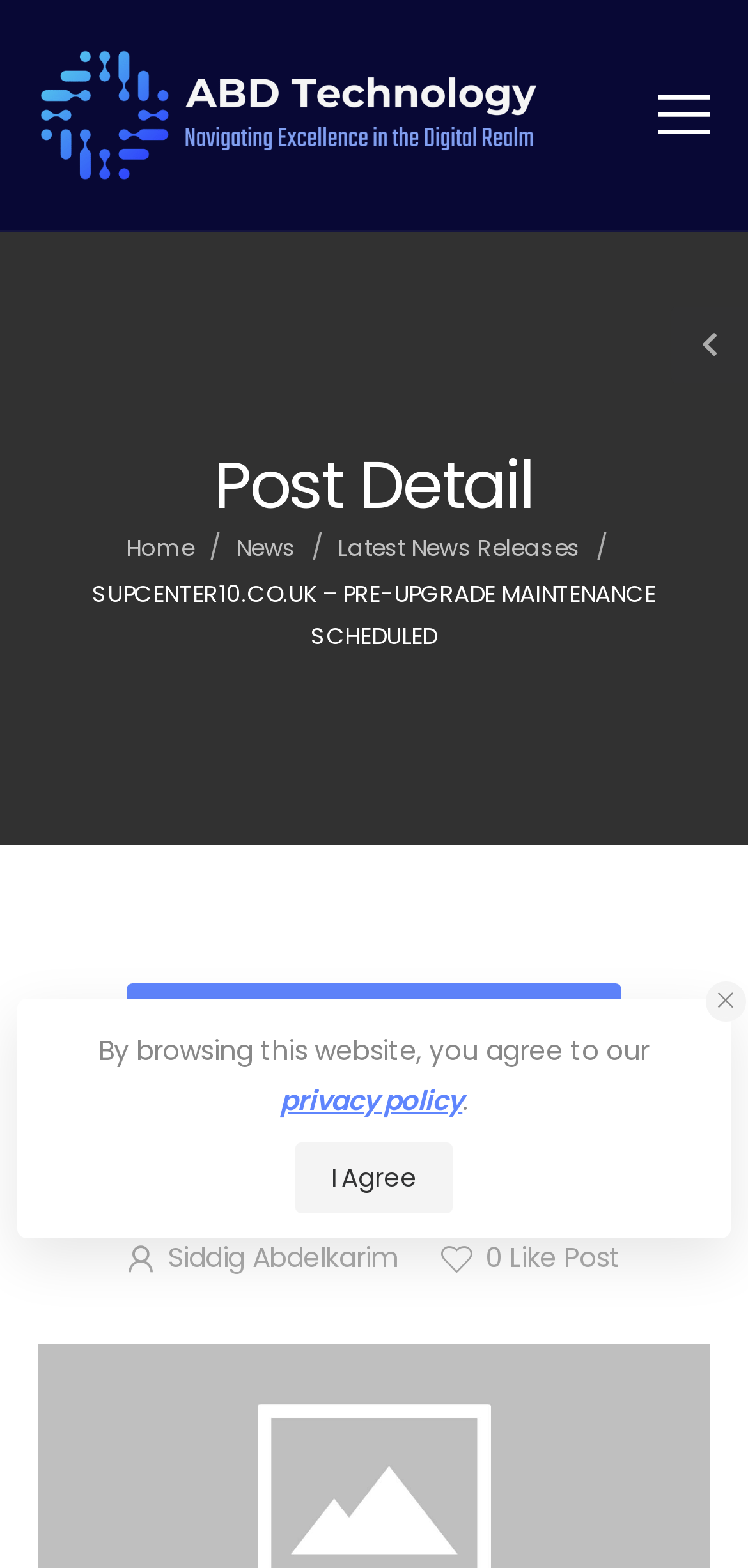Pinpoint the bounding box coordinates of the clickable element needed to complete the instruction: "Click on ABD Technology Inc link". The coordinates should be provided as four float numbers between 0 and 1: [left, top, right, bottom].

[0.051, 0.031, 0.728, 0.116]